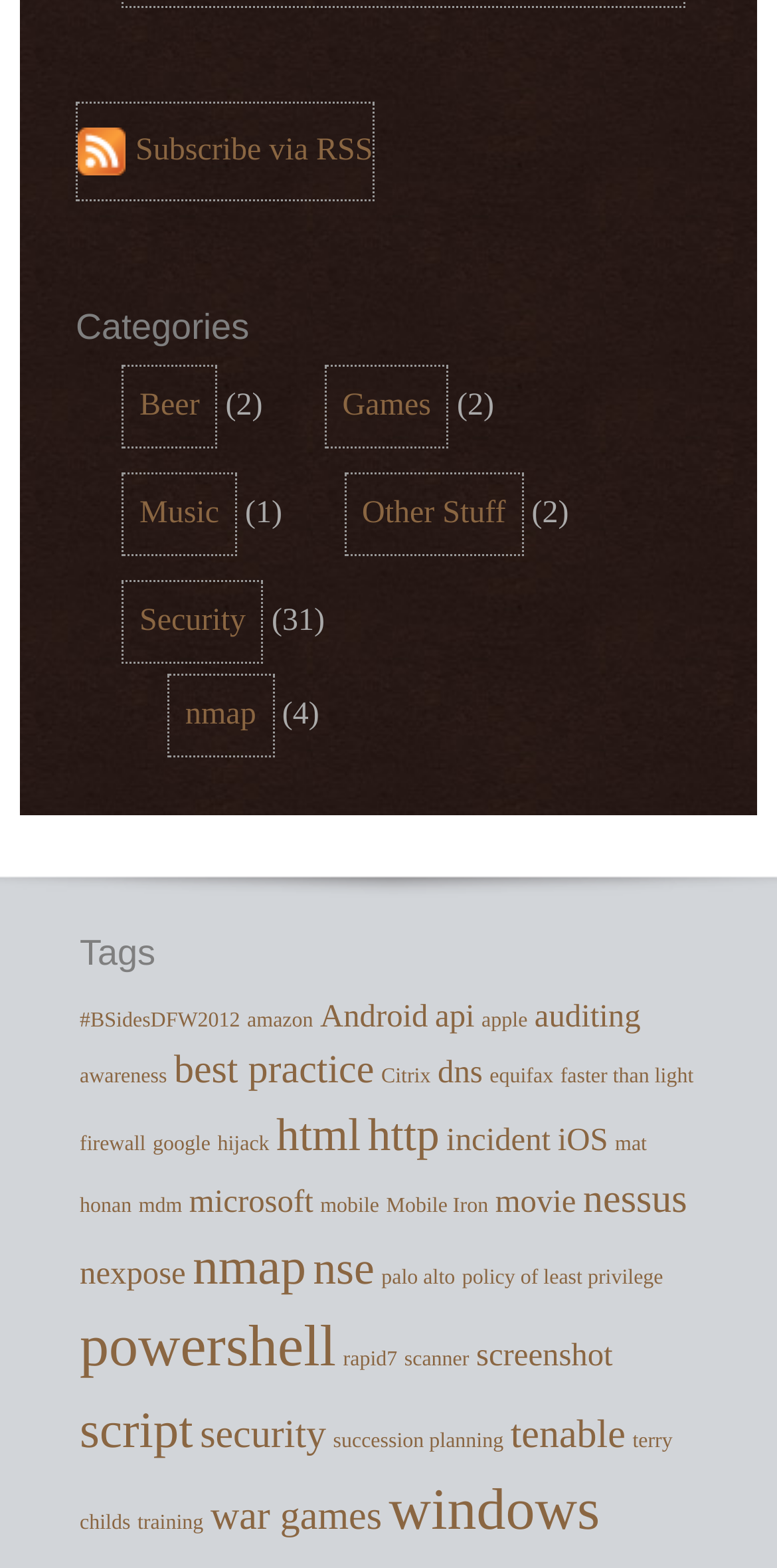Please find the bounding box coordinates of the element's region to be clicked to carry out this instruction: "Click on Terms and Conditions".

None